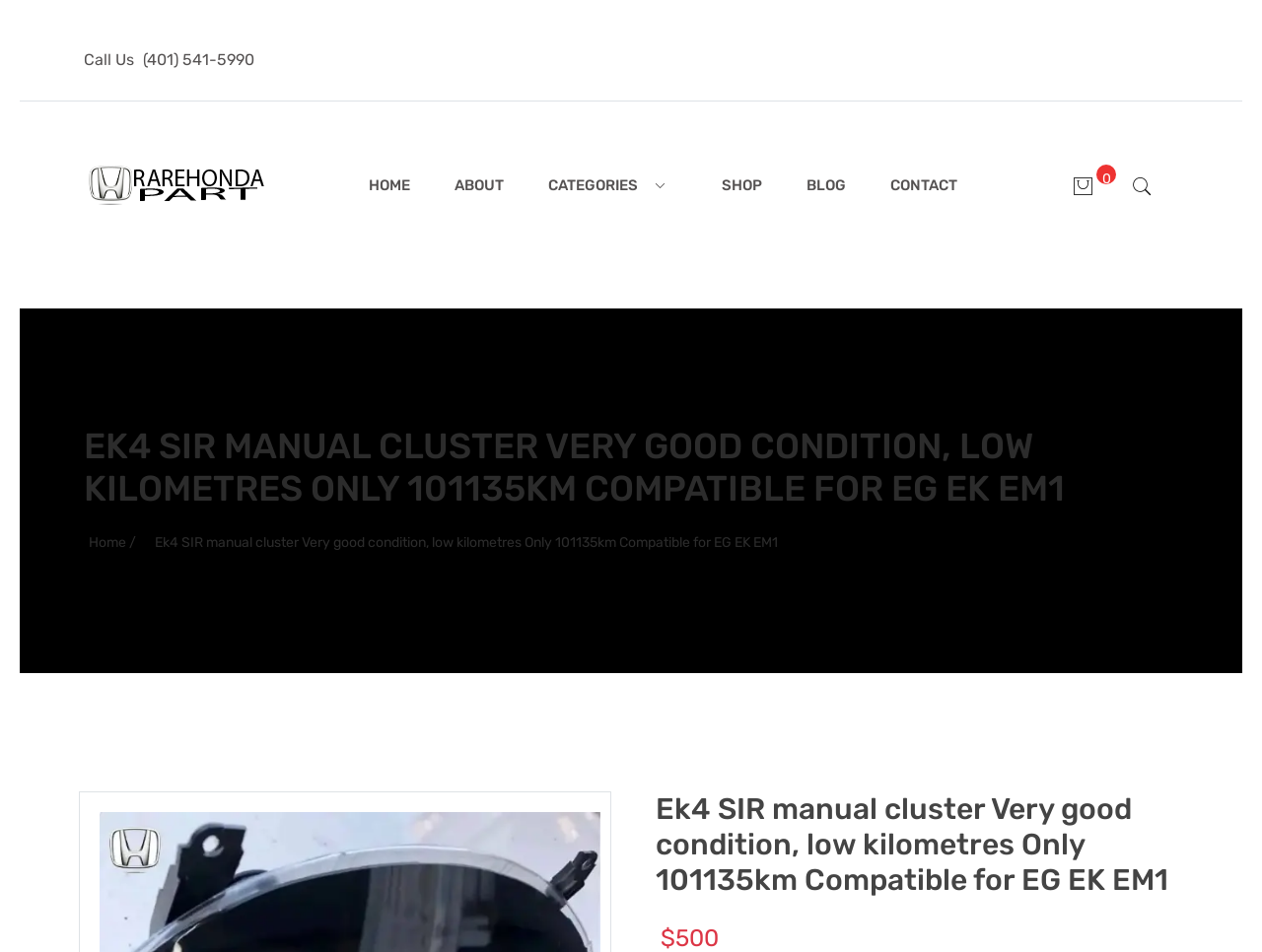Determine the bounding box coordinates of the target area to click to execute the following instruction: "View the categories."

[0.43, 0.143, 0.541, 0.247]